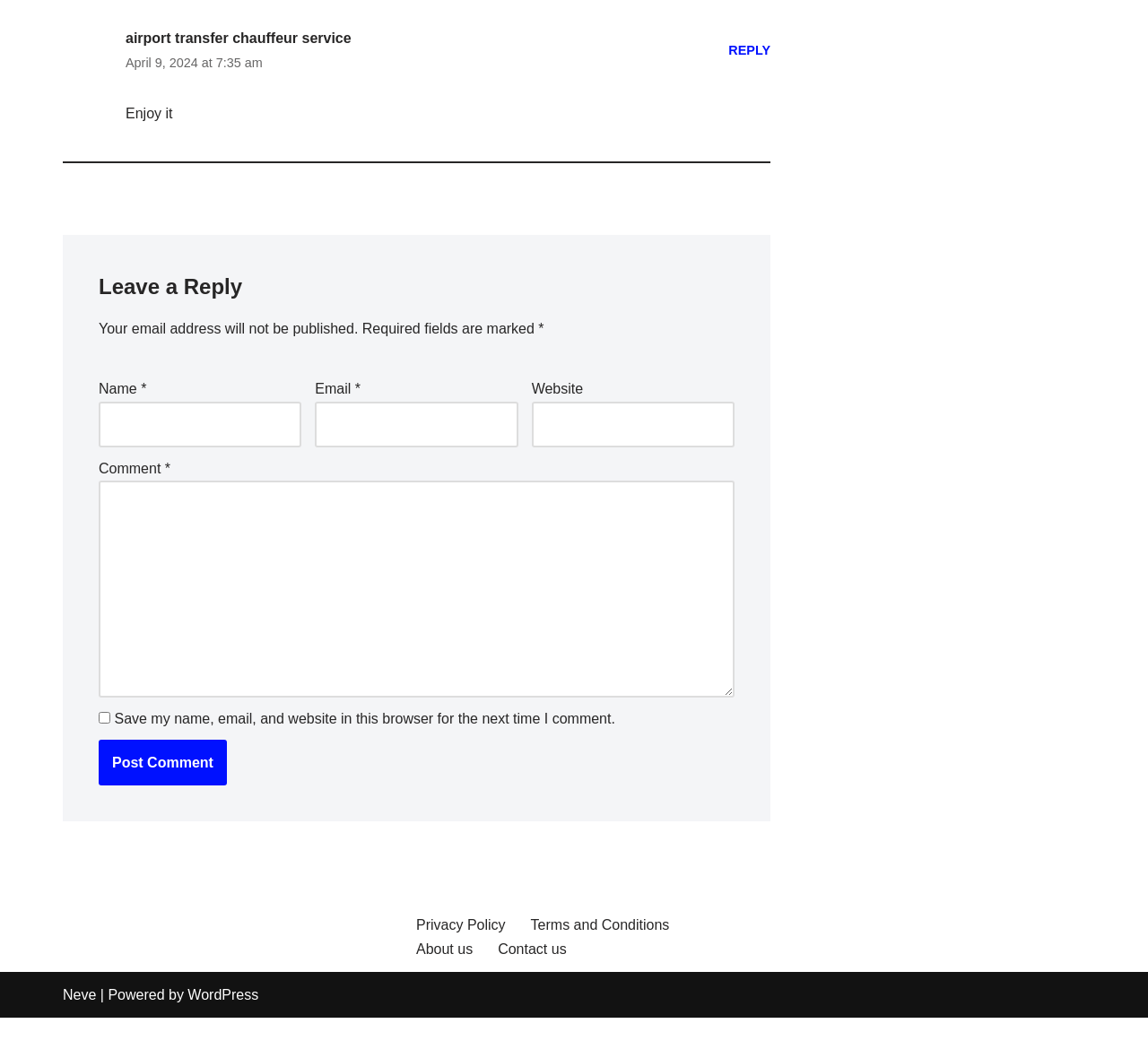Give a short answer using one word or phrase for the question:
What is the purpose of the checkbox?

Save user data